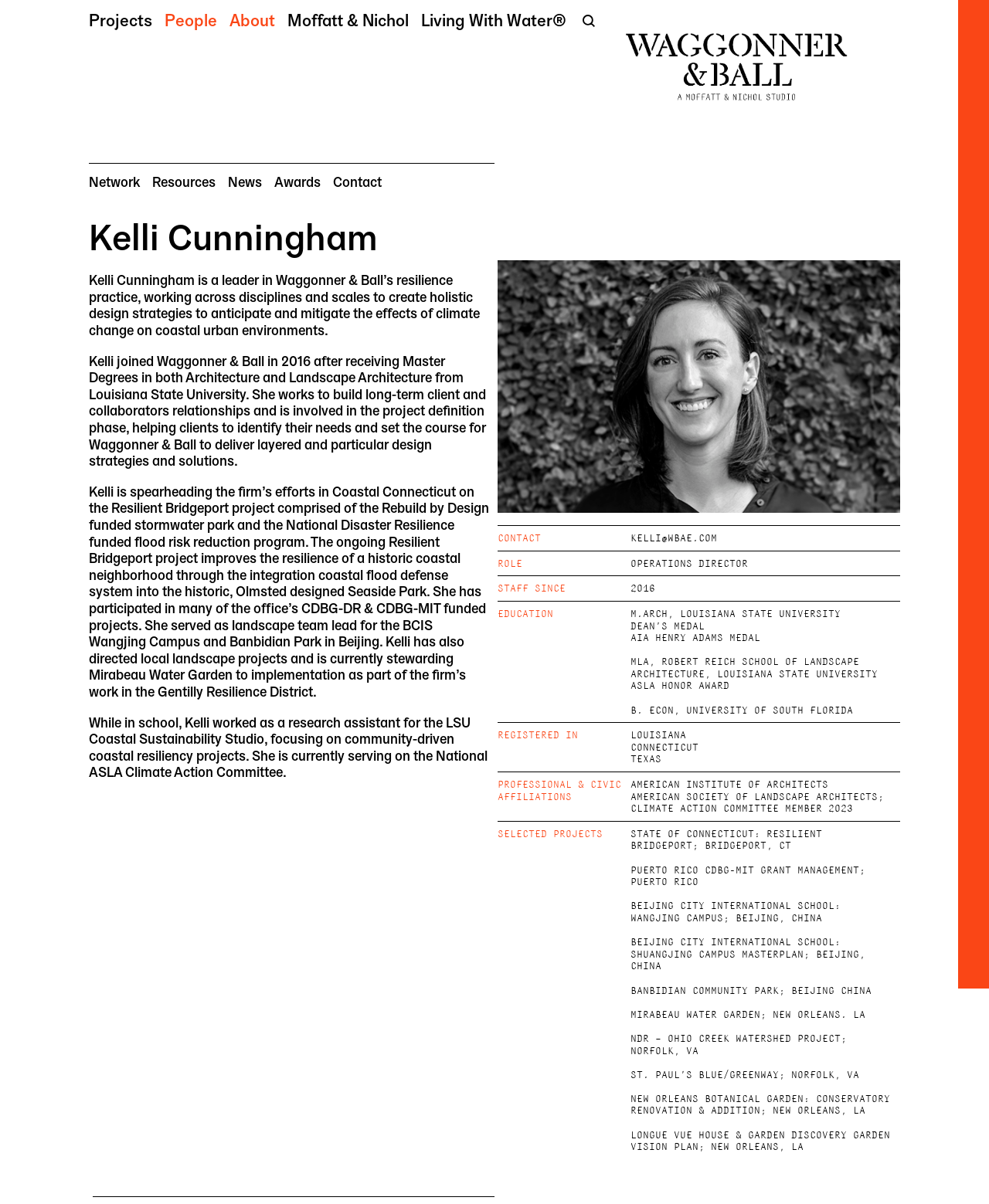Please locate the bounding box coordinates of the element that should be clicked to complete the given instruction: "Learn more about Waggonner & Ball".

[0.623, 0.023, 0.866, 0.094]